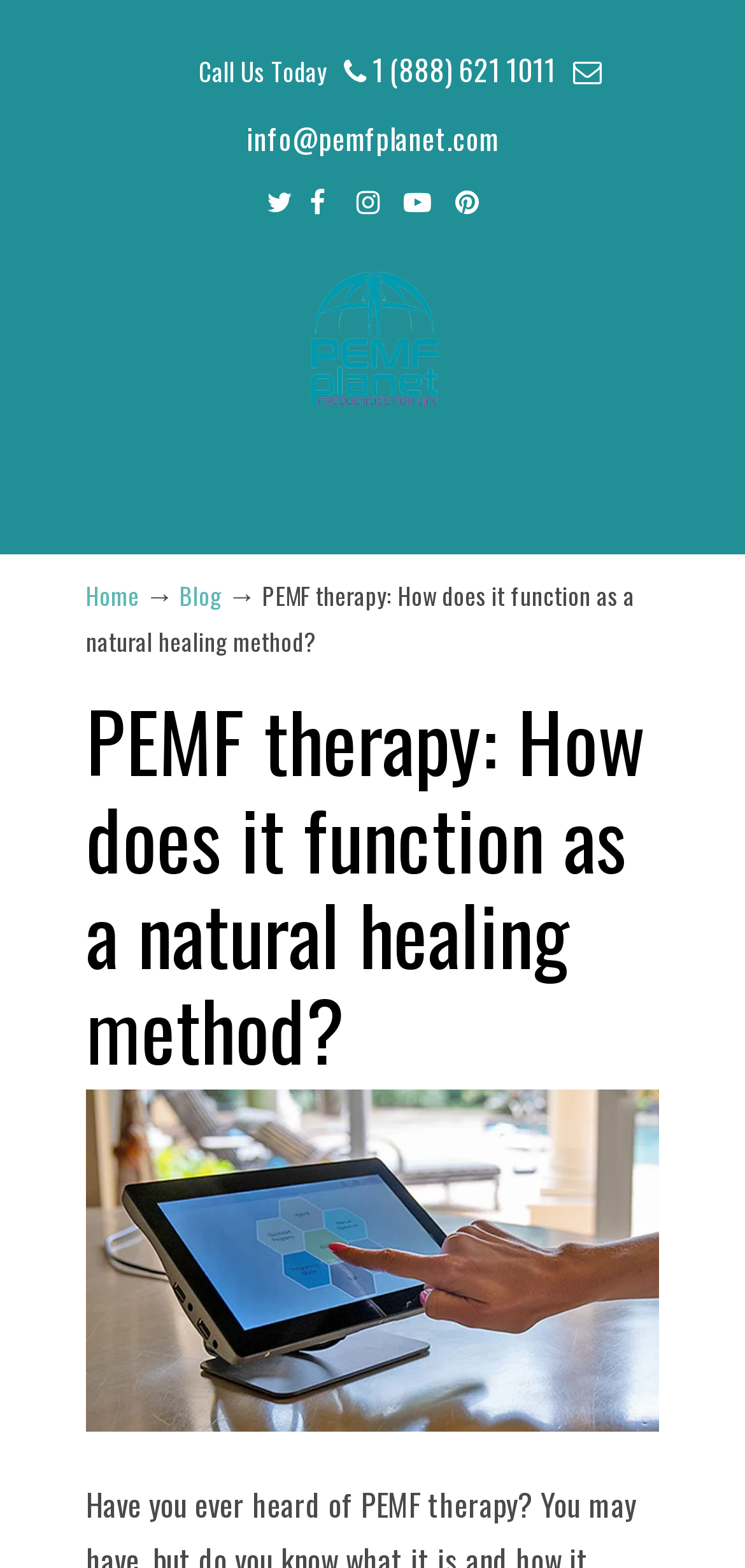Could you specify the bounding box coordinates for the clickable section to complete the following instruction: "Visit the next post about cosmetic dentistry"?

None